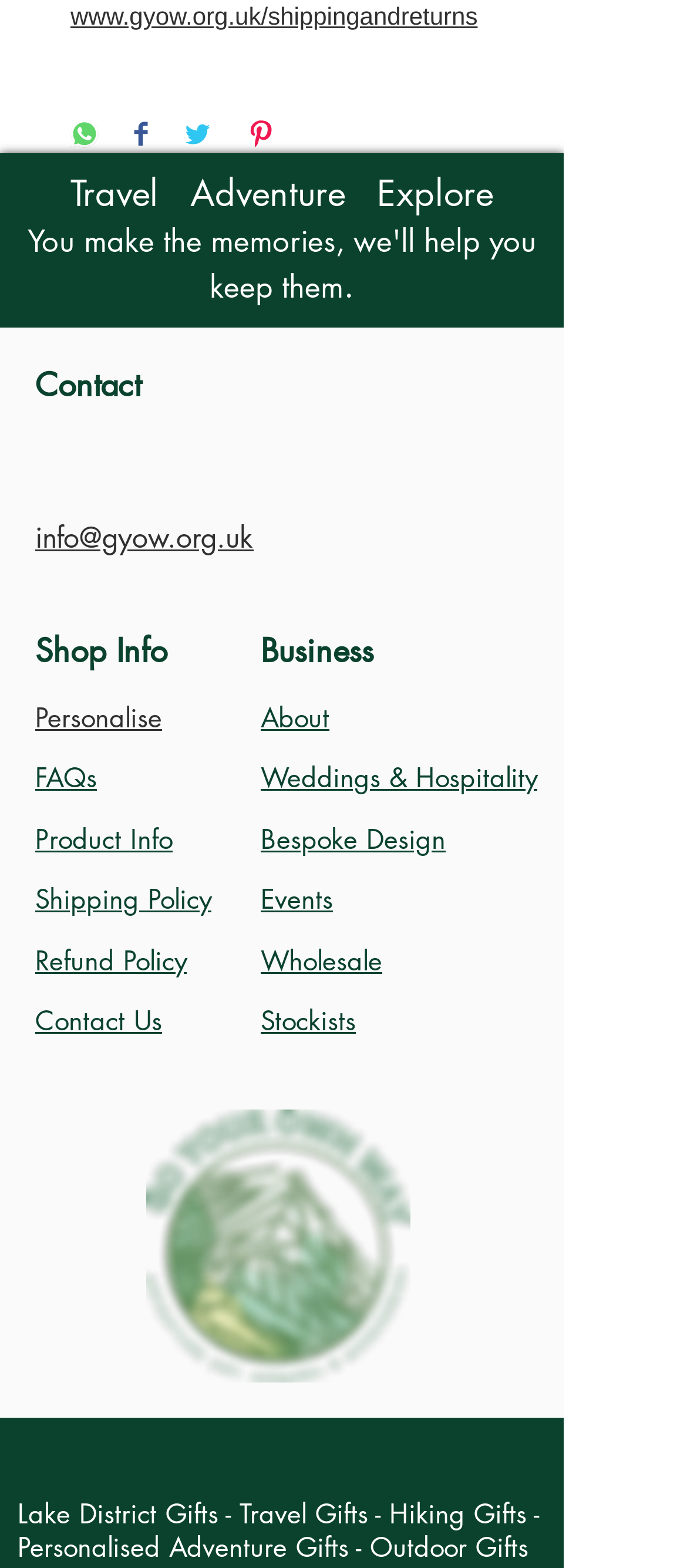Reply to the question below using a single word or brief phrase:
How many social media platforms are listed?

4